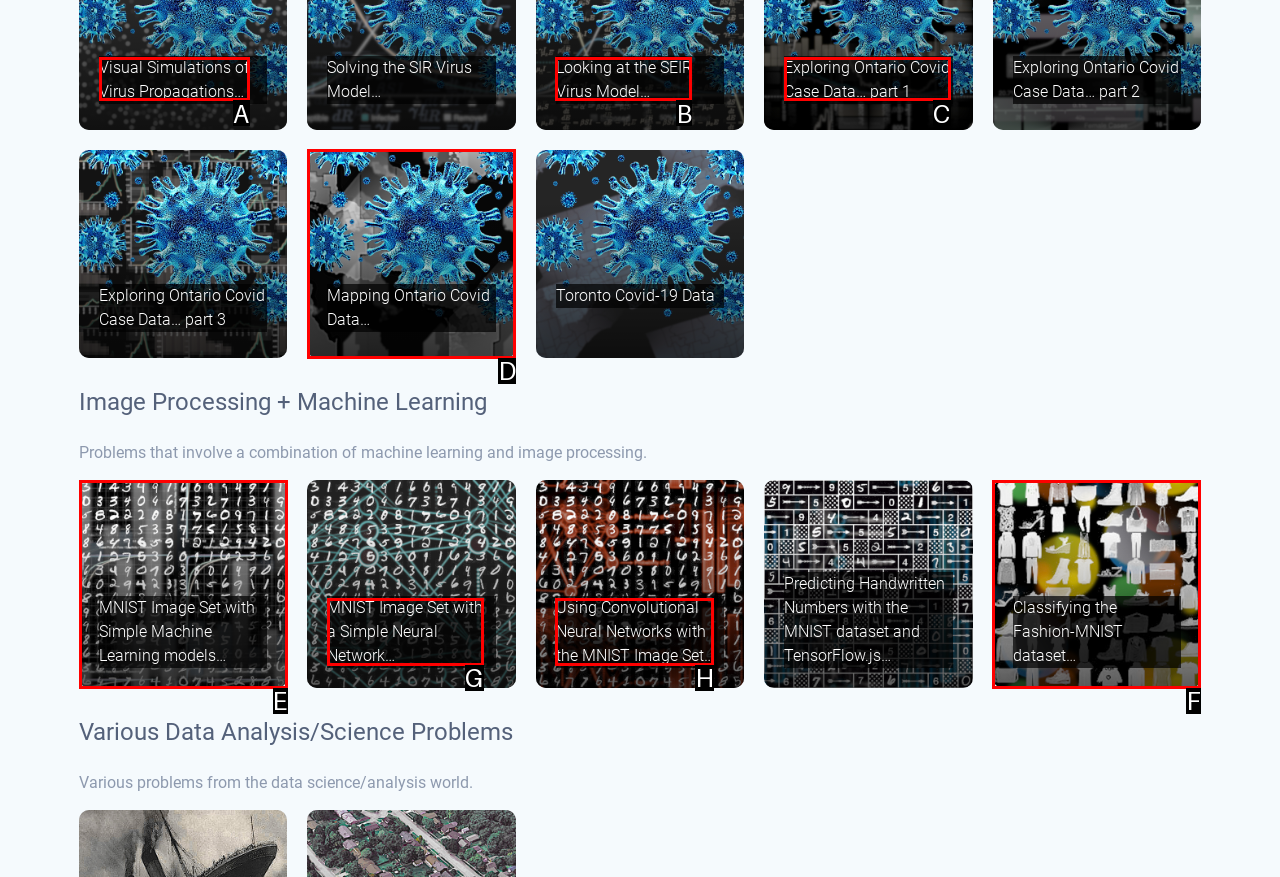Determine which HTML element best suits the description: Fraction Games. Reply with the letter of the matching option.

None